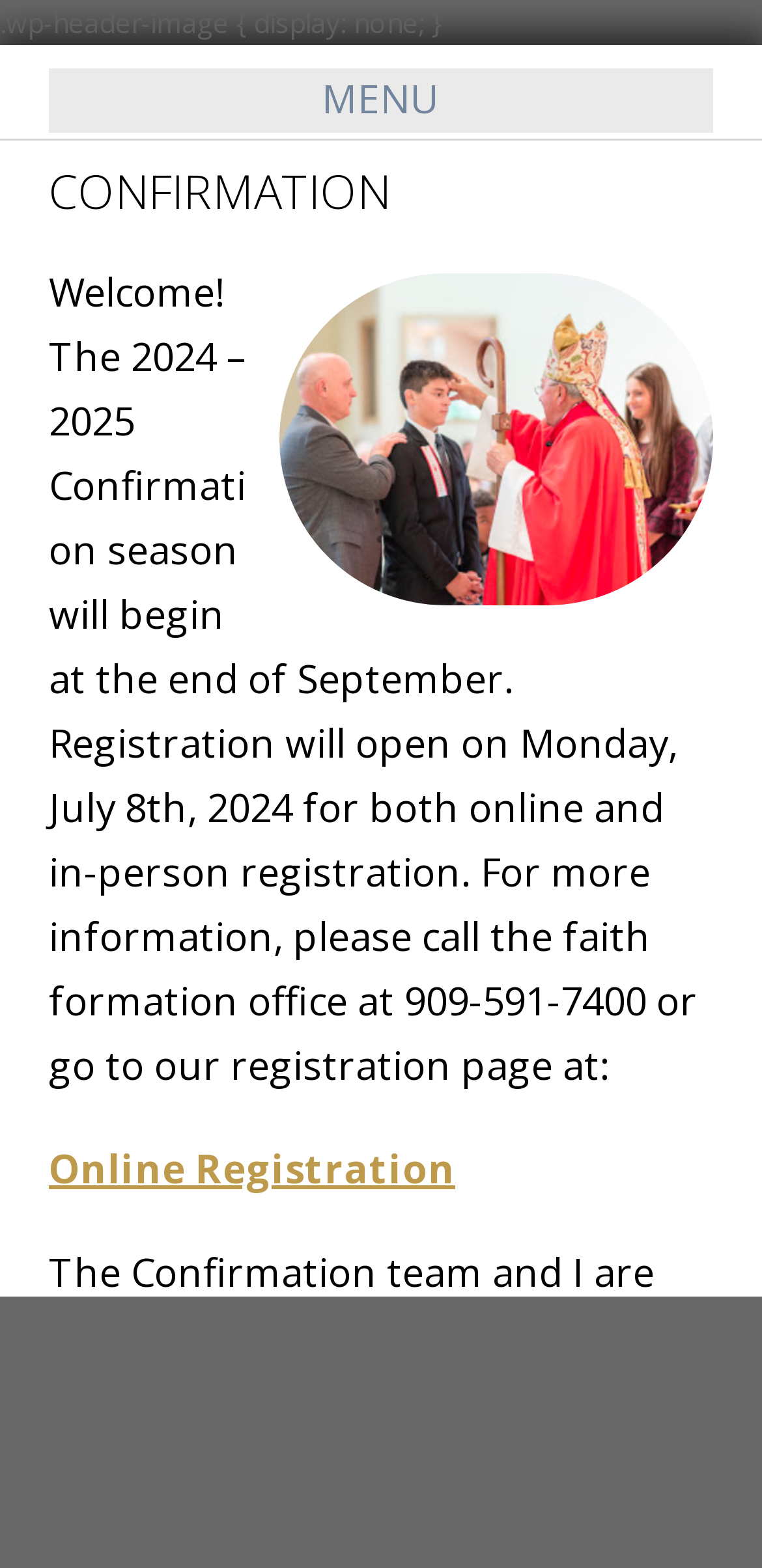Please determine the bounding box coordinates for the UI element described here. Use the format (top-left x, top-left y, bottom-right x, bottom-right y) with values bounded between 0 and 1: Online Registration

[0.064, 0.728, 0.597, 0.762]